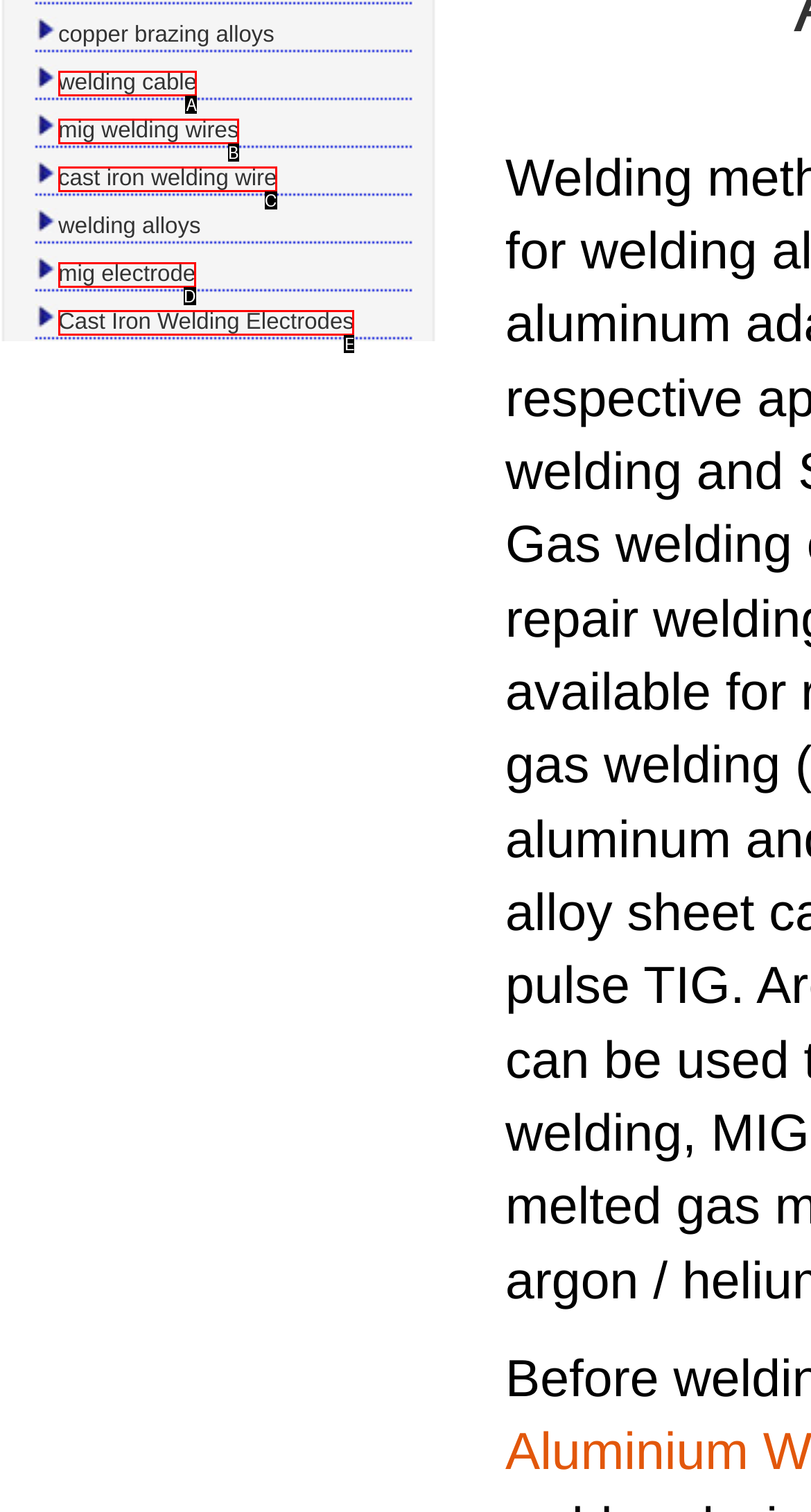Based on the description: mig welding wires, find the HTML element that matches it. Provide your answer as the letter of the chosen option.

B